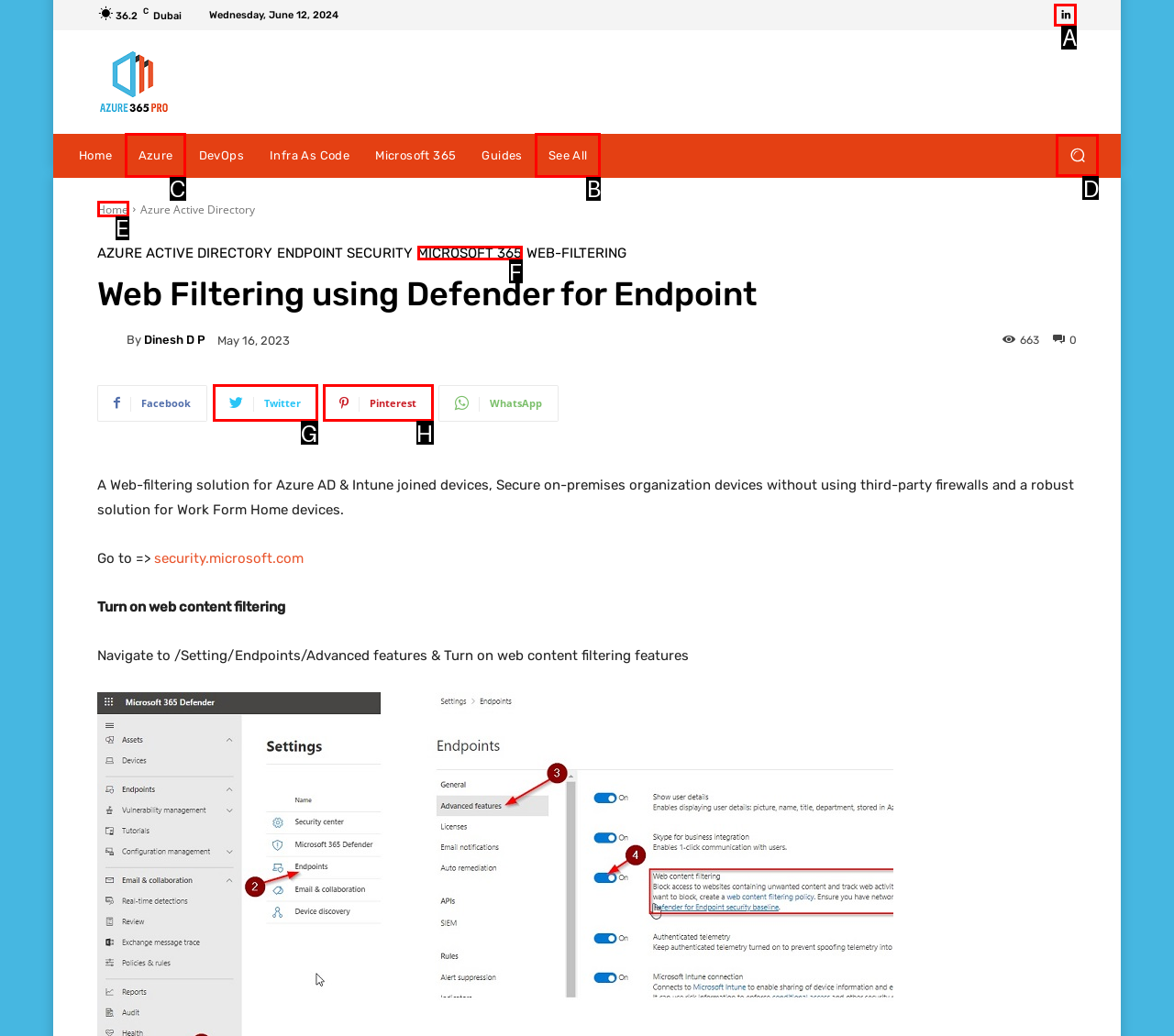Identify the letter of the UI element I need to click to carry out the following instruction: Go to Azure

C